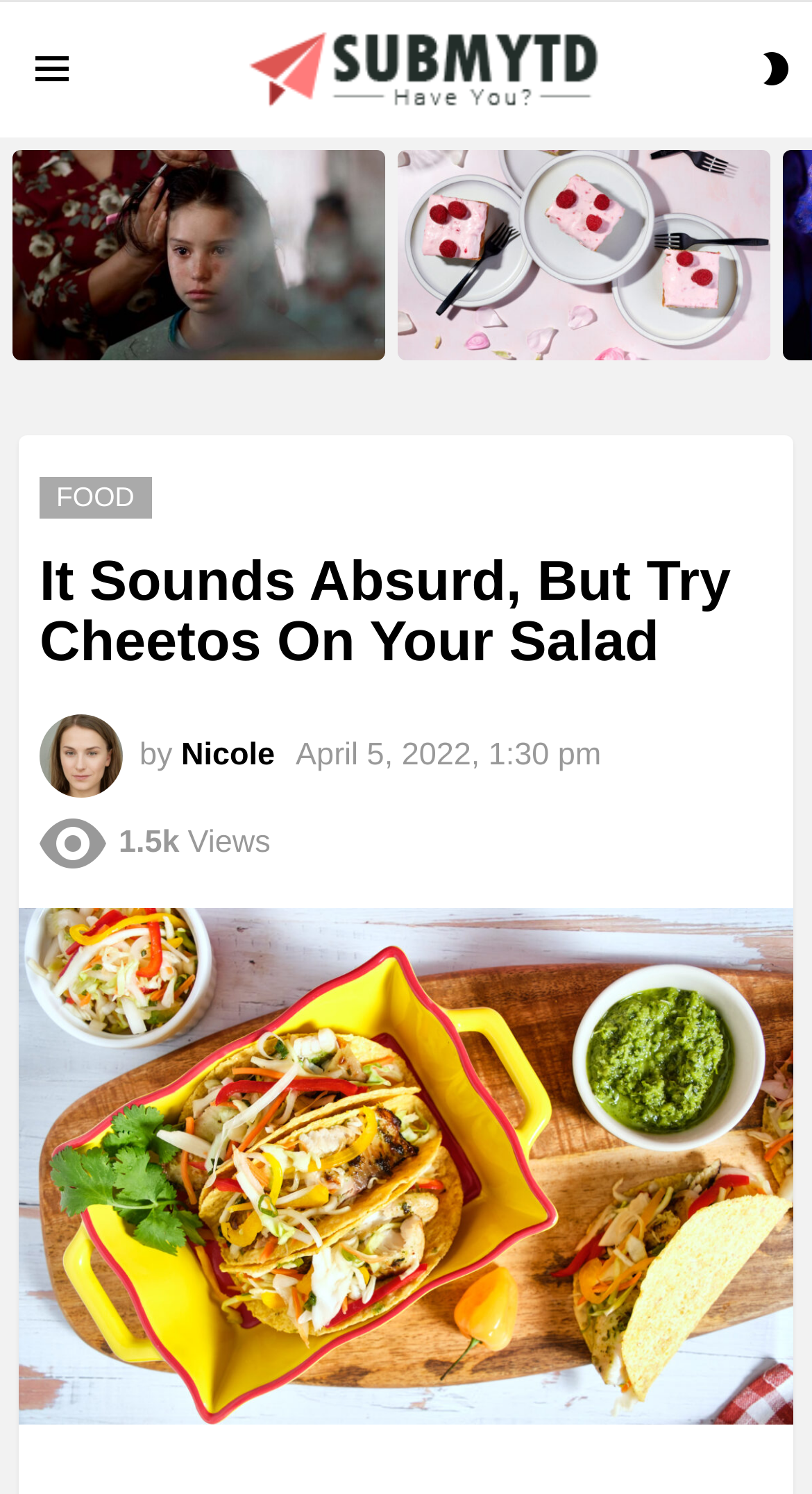Please locate the bounding box coordinates of the element's region that needs to be clicked to follow the instruction: "View the article 'It Sounds Absurd, But Try Cheetos On Your Salad'". The bounding box coordinates should be provided as four float numbers between 0 and 1, i.e., [left, top, right, bottom].

[0.049, 0.37, 0.951, 0.45]